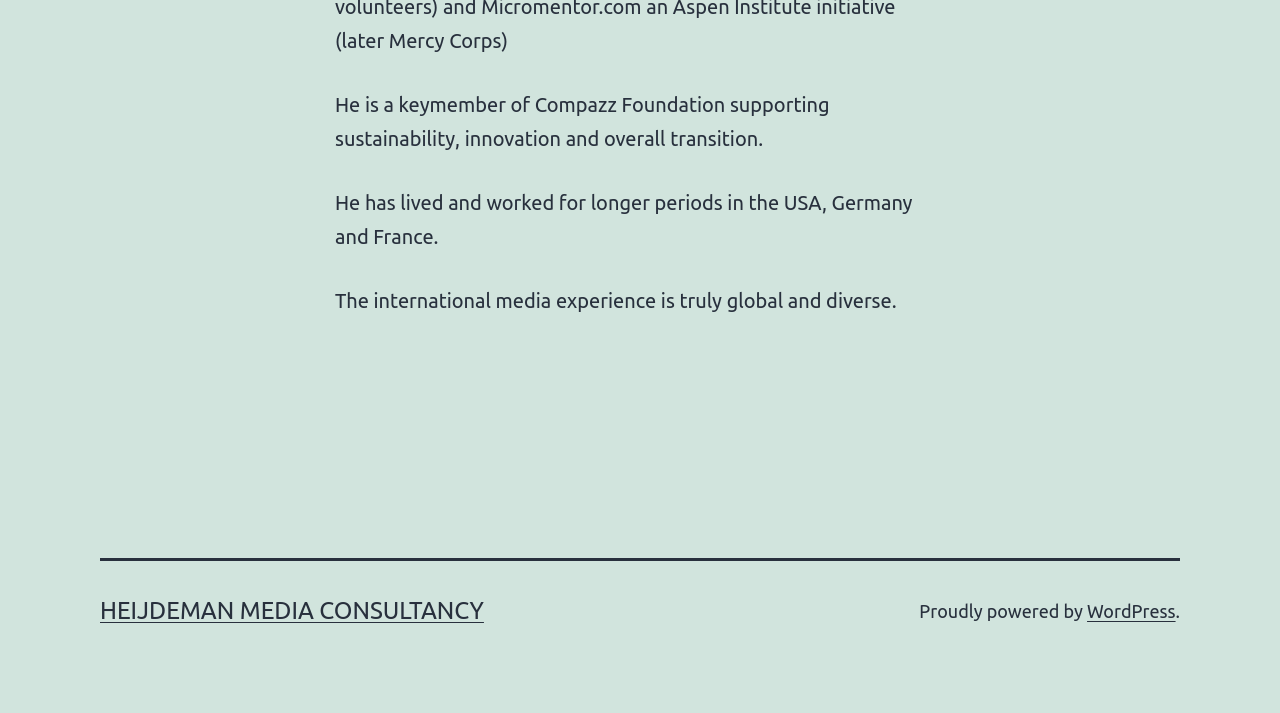What is the platform powering this website?
Analyze the image and provide a thorough answer to the question.

The platform powering this website can be determined by looking at the link element with the text 'WordPress' located at the bottom of the page, within the contentinfo section, which indicates that the website is proudly powered by WordPress.